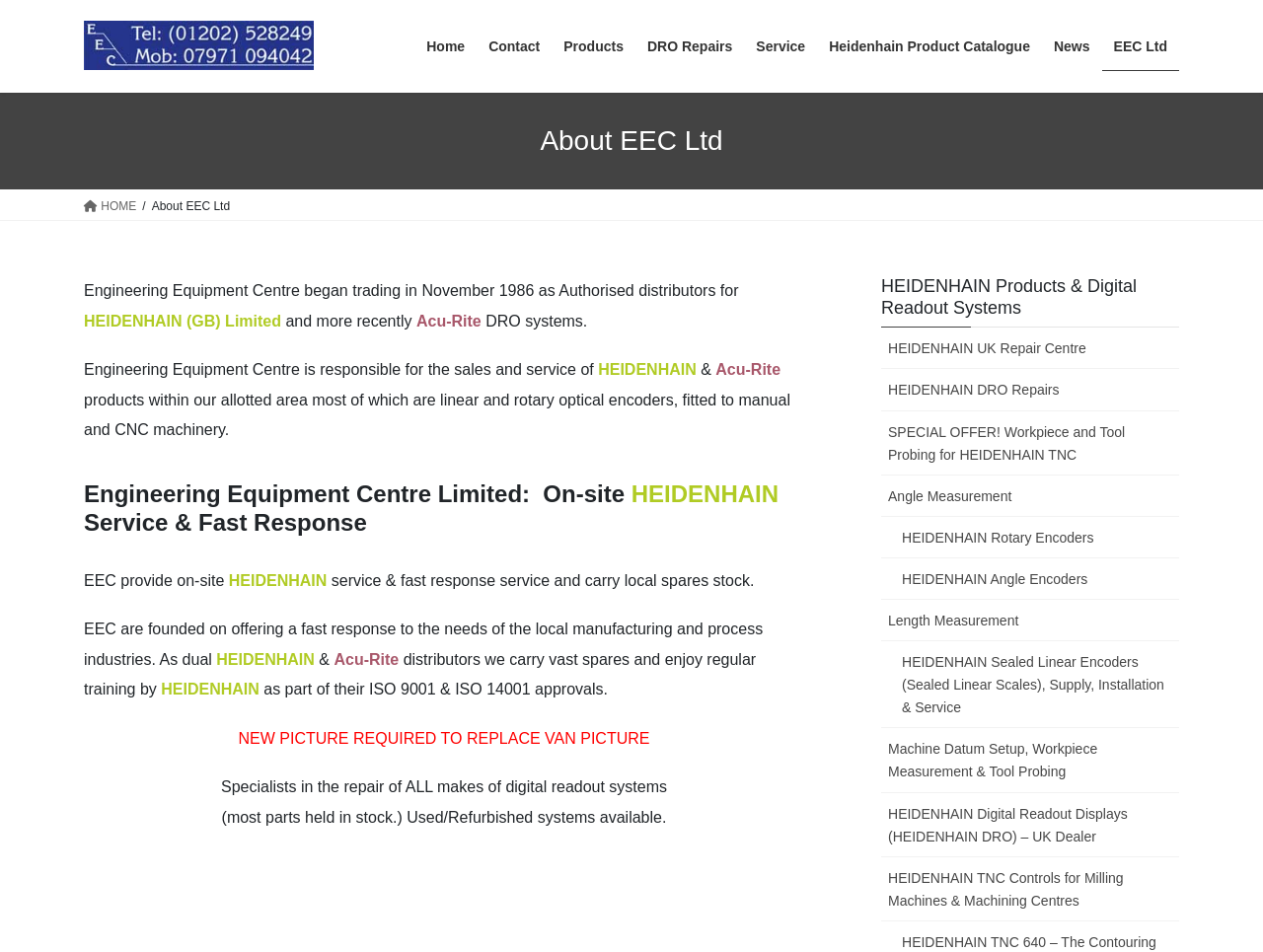Please mark the bounding box coordinates of the area that should be clicked to carry out the instruction: "Select the English language option".

None